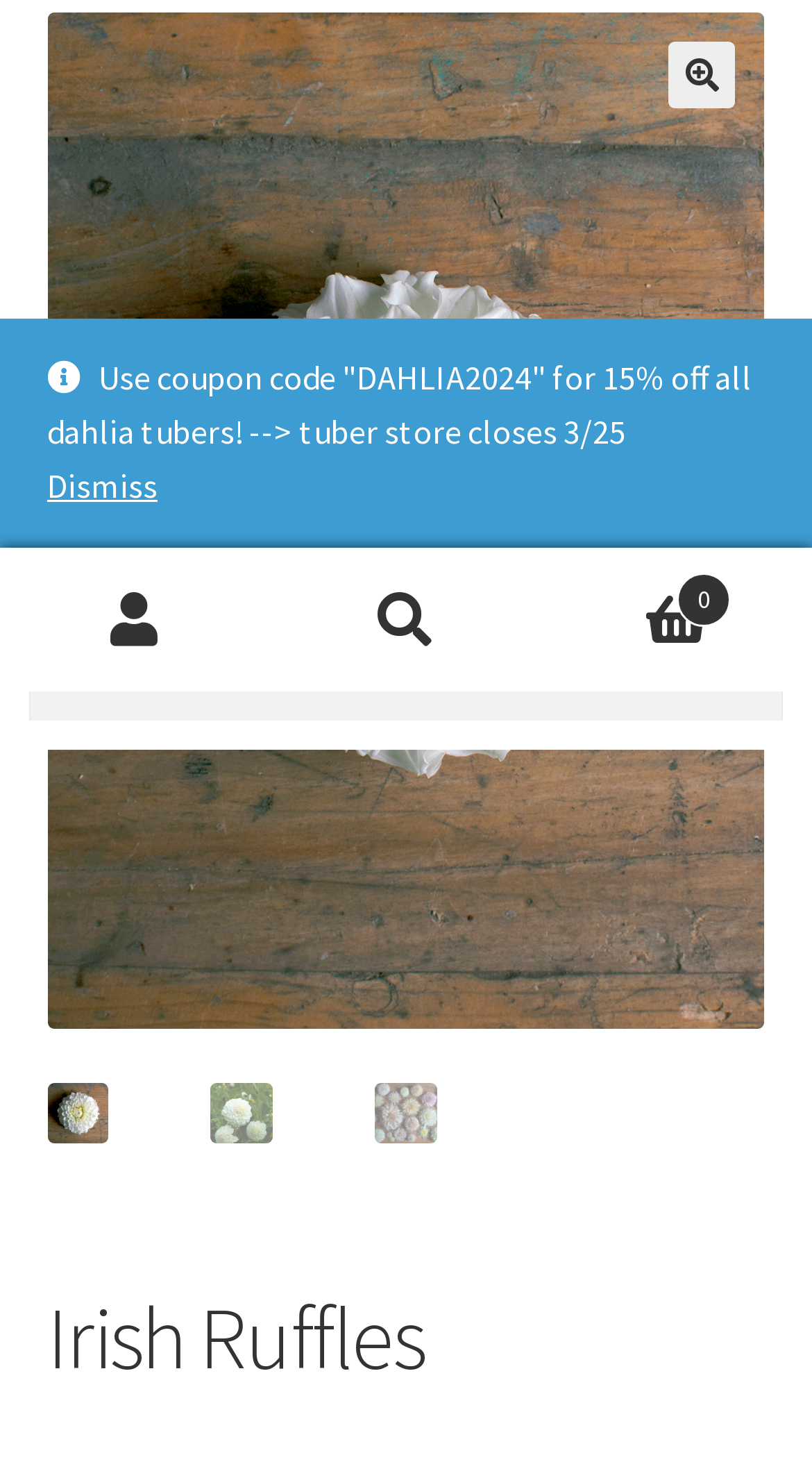Given the webpage screenshot, identify the bounding box of the UI element that matches this description: "alt="🔍"".

[0.824, 0.028, 0.906, 0.074]